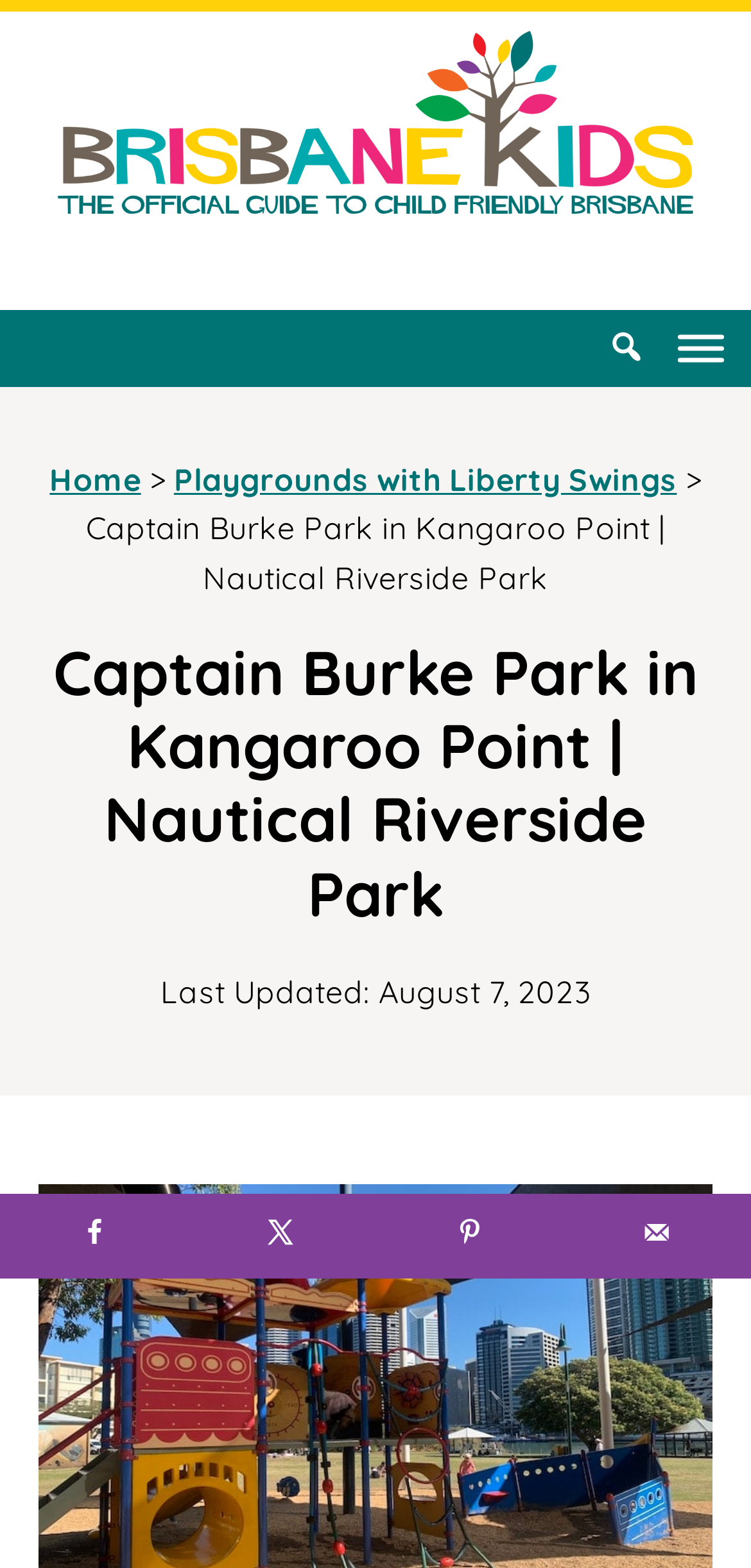Determine the bounding box coordinates for the area that needs to be clicked to fulfill this task: "Go to the Home page". The coordinates must be given as four float numbers between 0 and 1, i.e., [left, top, right, bottom].

[0.066, 0.293, 0.188, 0.318]